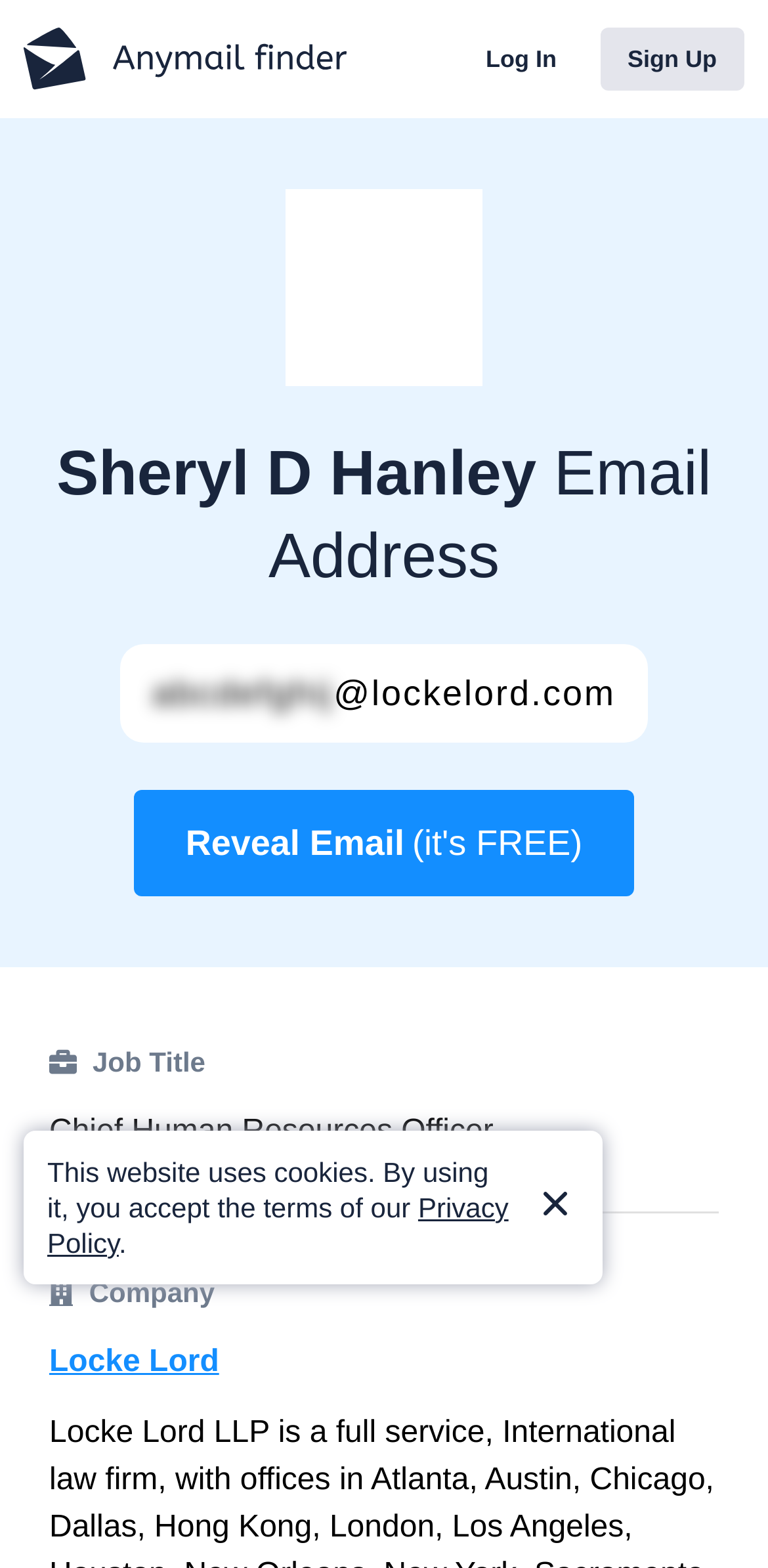What is the company Sheryl D Hanley works for?
Please ensure your answer to the question is detailed and covers all necessary aspects.

I found the answer by analyzing the webpage structure, where I saw a static text 'Company' and its corresponding value 'Locke Lord', which is also a link.